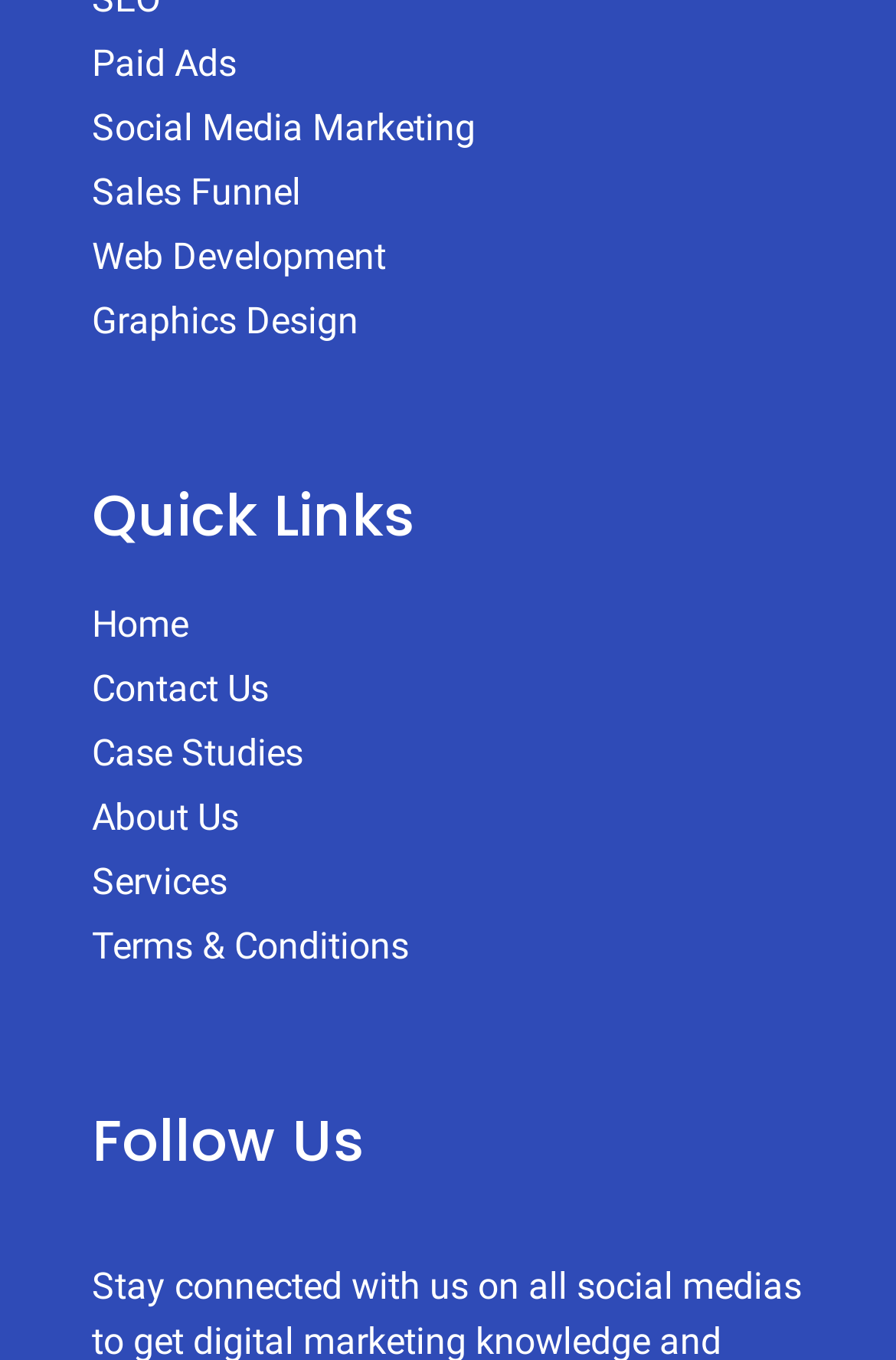Please identify the bounding box coordinates of the area that needs to be clicked to fulfill the following instruction: "Explore the Services."

[0.103, 0.629, 0.897, 0.67]